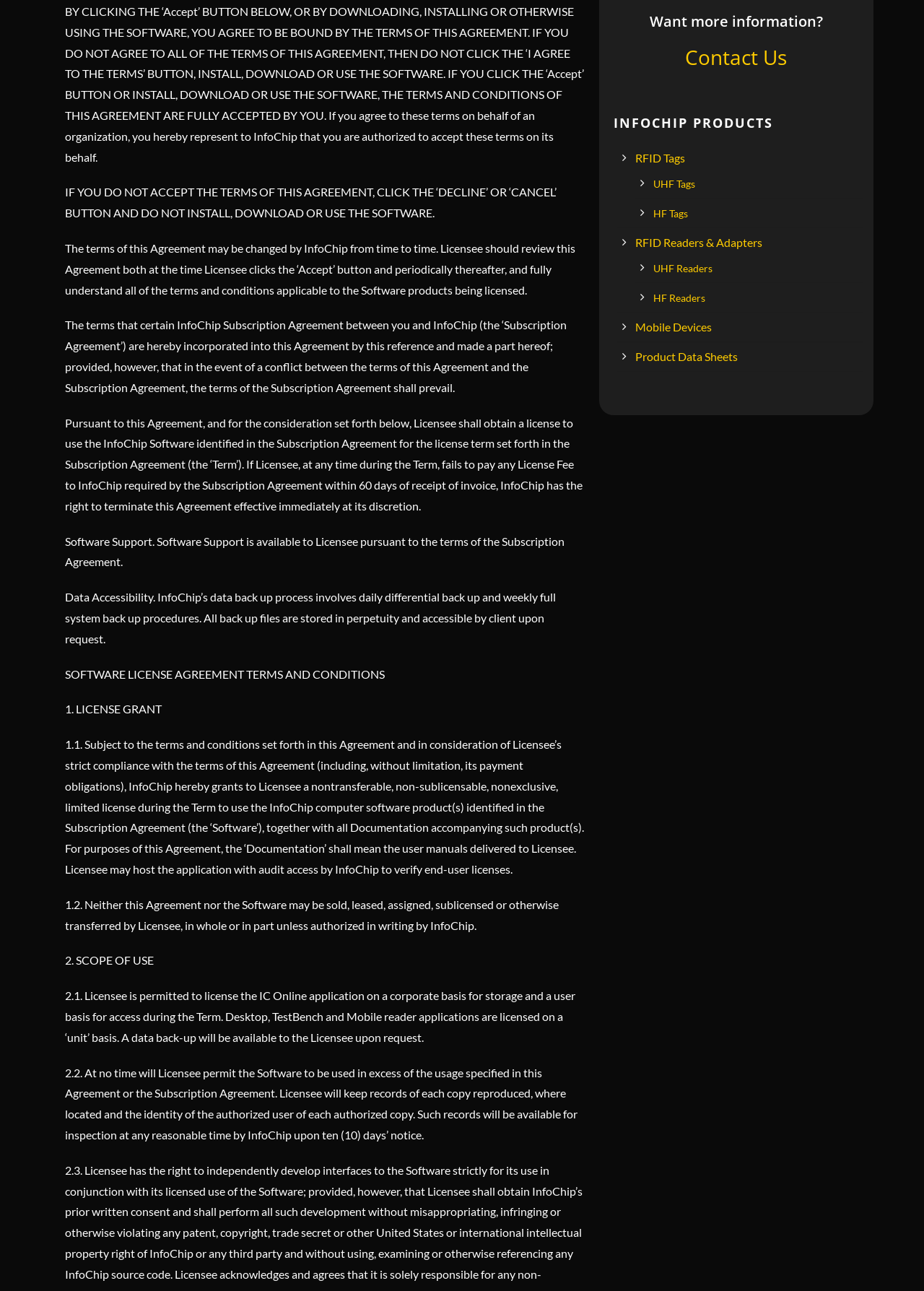Using the element description: "UHF Readers", determine the bounding box coordinates. The coordinates should be in the format [left, top, right, bottom], with values between 0 and 1.

[0.707, 0.203, 0.771, 0.213]